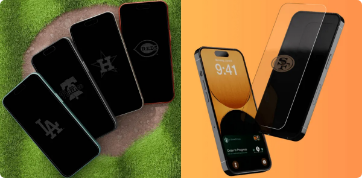Capture every detail in the image and describe it fully.

The image showcases a vibrant and striking product display for "Screen Skinz," a personalized smartphone screen protector brand. On the left, multiple smartphones are lined up, each featuring sleek black casings emblazoned with the logos of popular Major League Baseball teams, including the Los Angeles Dodgers and the Houston Astros. These unique designs highlight the intersection of sports fandom and tech accessories, appealing to fans looking to express their team spirit. 

On the right, a modern smartphone is showcased with a protective screen featuring a clear, stylish frame, indicating the brand's emphasis on both durability and aesthetics. The background transitions from a bright orange gradient, creating a lively atmosphere that complements the brand's youthful and energetic identity. The accompanying text emphasizes the innovative aspect of the product, making it appealing to a tech-savvy audience interested in customizing their devices.